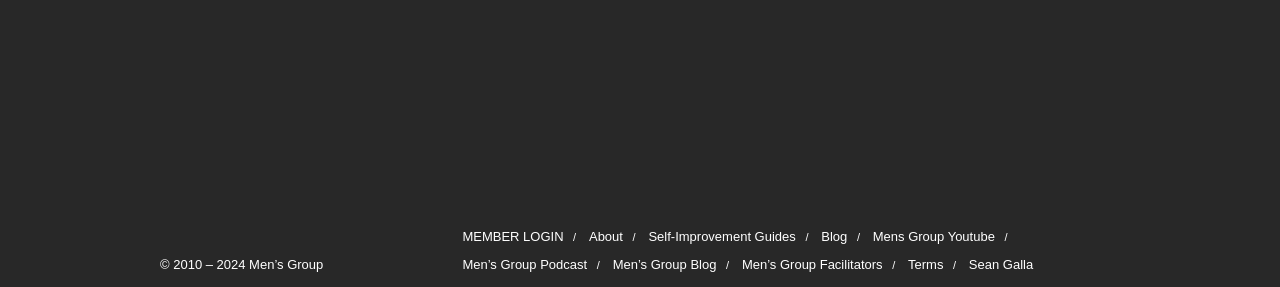Please find the bounding box coordinates of the section that needs to be clicked to achieve this instruction: "watch videos on youtube".

[0.682, 0.798, 0.777, 0.85]